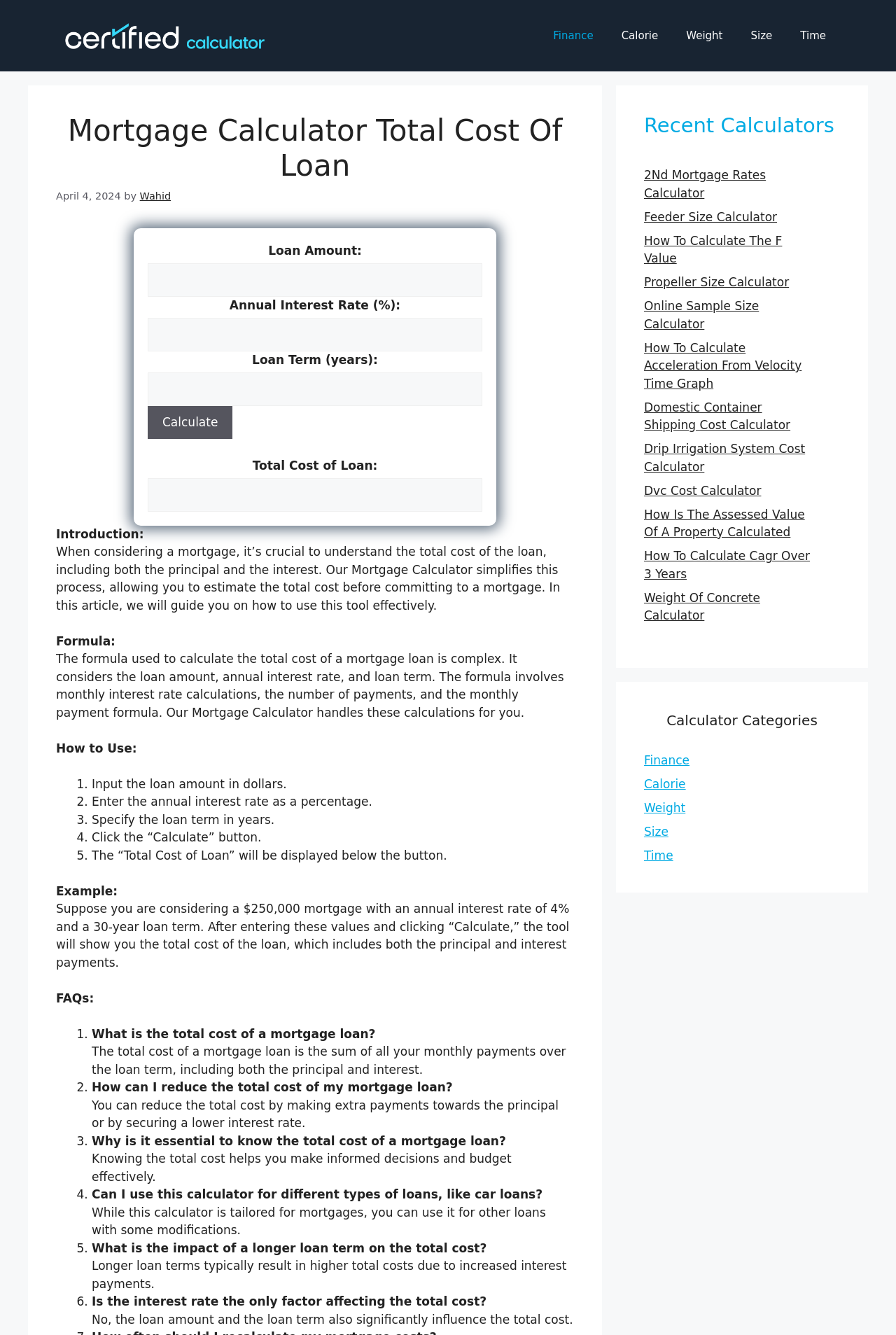Please give a succinct answer using a single word or phrase:
What is displayed below the 'Calculate' button?

Total Cost of Loan